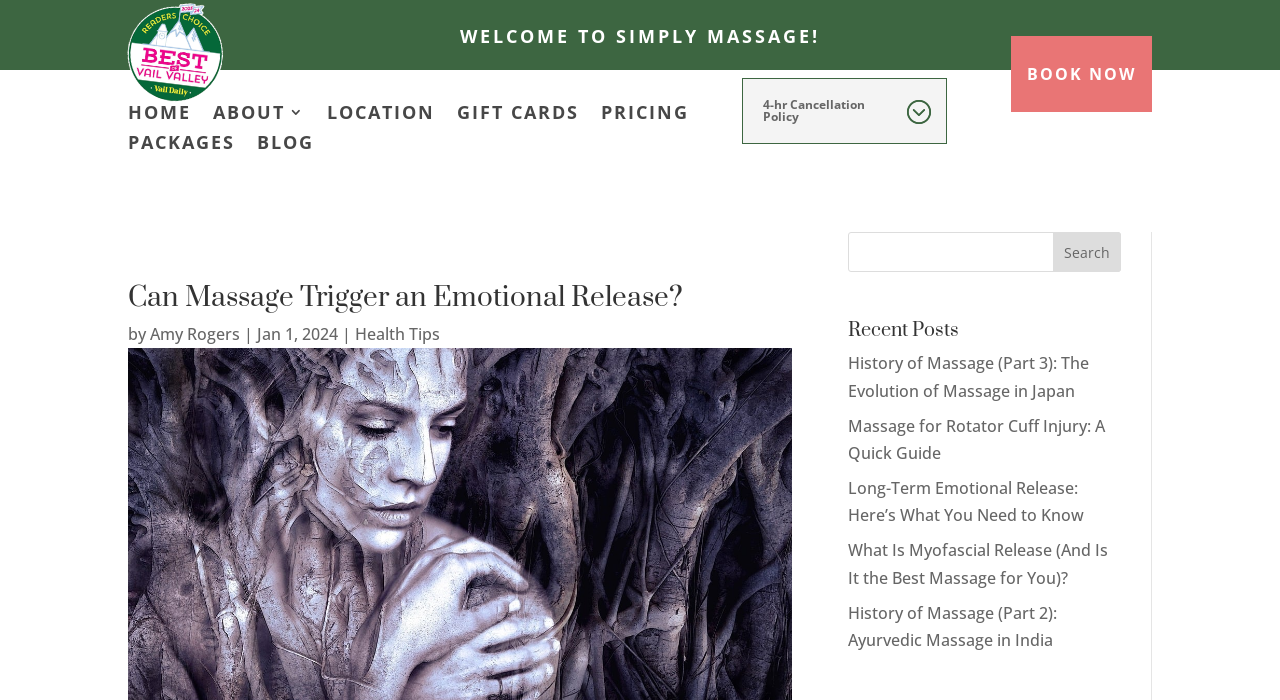Identify the bounding box coordinates for the element you need to click to achieve the following task: "Read the 'Can Massage Trigger an Emotional Release?' article". The coordinates must be four float values ranging from 0 to 1, formatted as [left, top, right, bottom].

[0.1, 0.407, 0.619, 0.458]